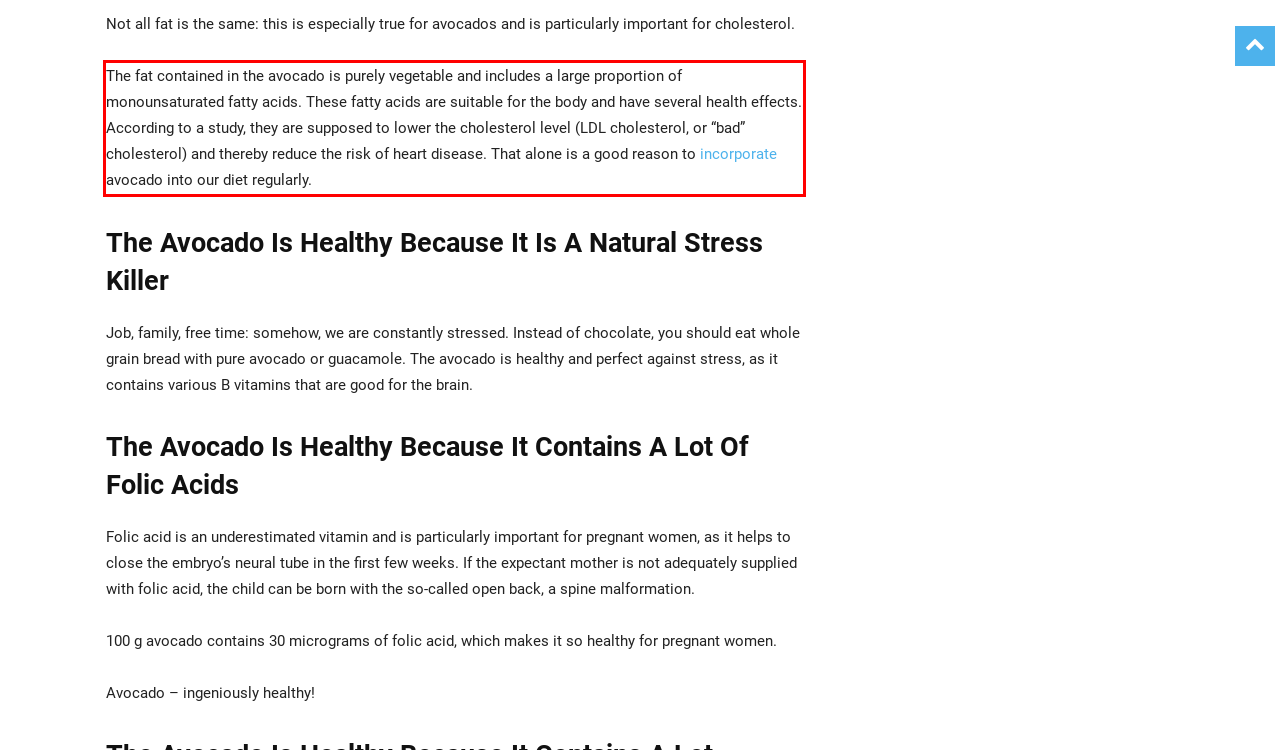The screenshot provided shows a webpage with a red bounding box. Apply OCR to the text within this red bounding box and provide the extracted content.

The fat contained in the avocado is purely vegetable and includes a large proportion of monounsaturated fatty acids. These fatty acids are suitable for the body and have several health effects. According to a study, they are supposed to lower the cholesterol level (LDL cholesterol, or “bad” cholesterol) and thereby reduce the risk of heart disease. That alone is a good reason to incorporate avocado into our diet regularly.